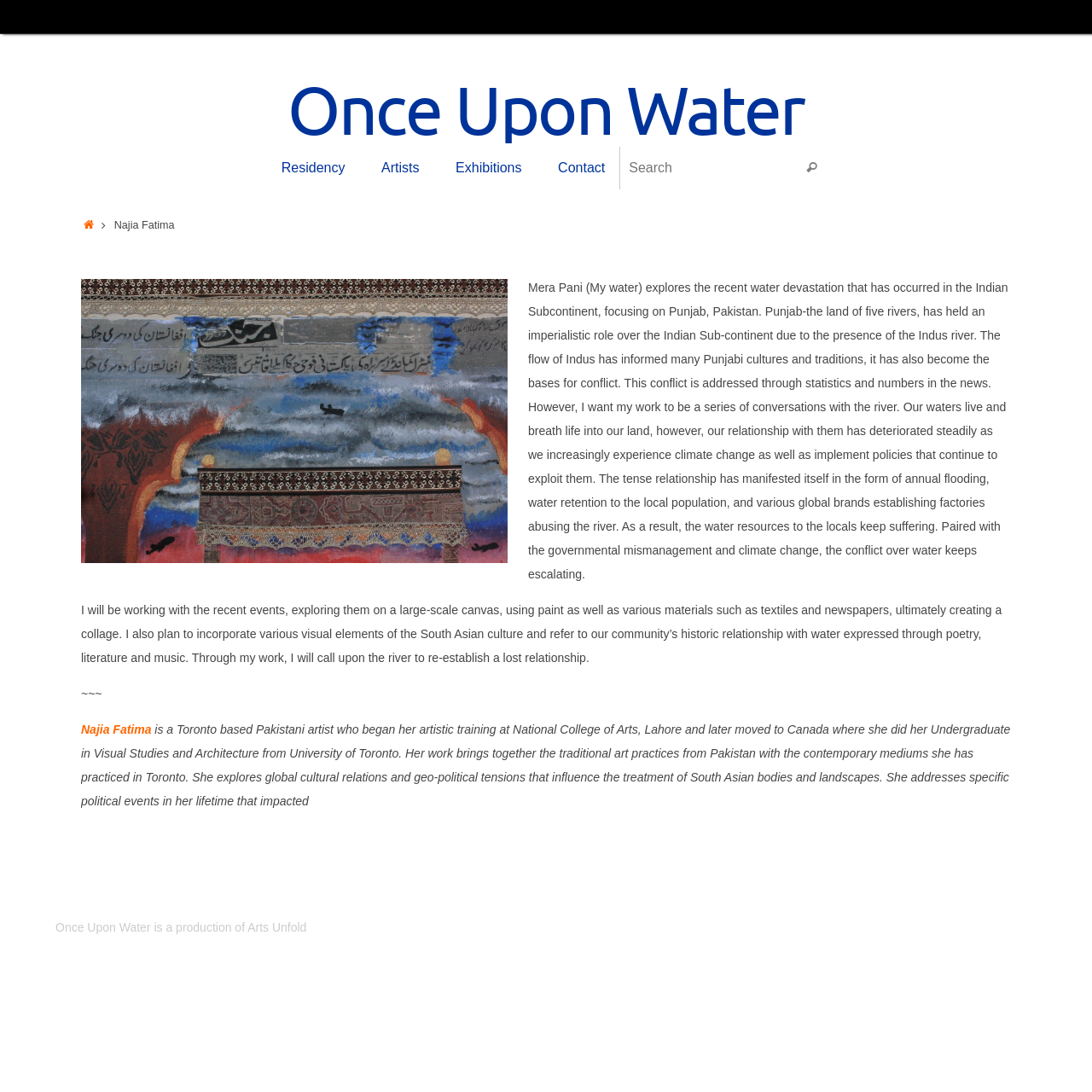How many menu items are there in the top navigation?
Look at the screenshot and provide an in-depth answer.

There are four menu items in the top navigation, which can be found in the link elements 'Residency', 'Artists', 'Exhibitions', and 'Contact' with bounding box coordinates [0.245, 0.134, 0.337, 0.173], [0.337, 0.134, 0.405, 0.173], [0.405, 0.134, 0.498, 0.173], and [0.498, 0.134, 0.567, 0.173] respectively.